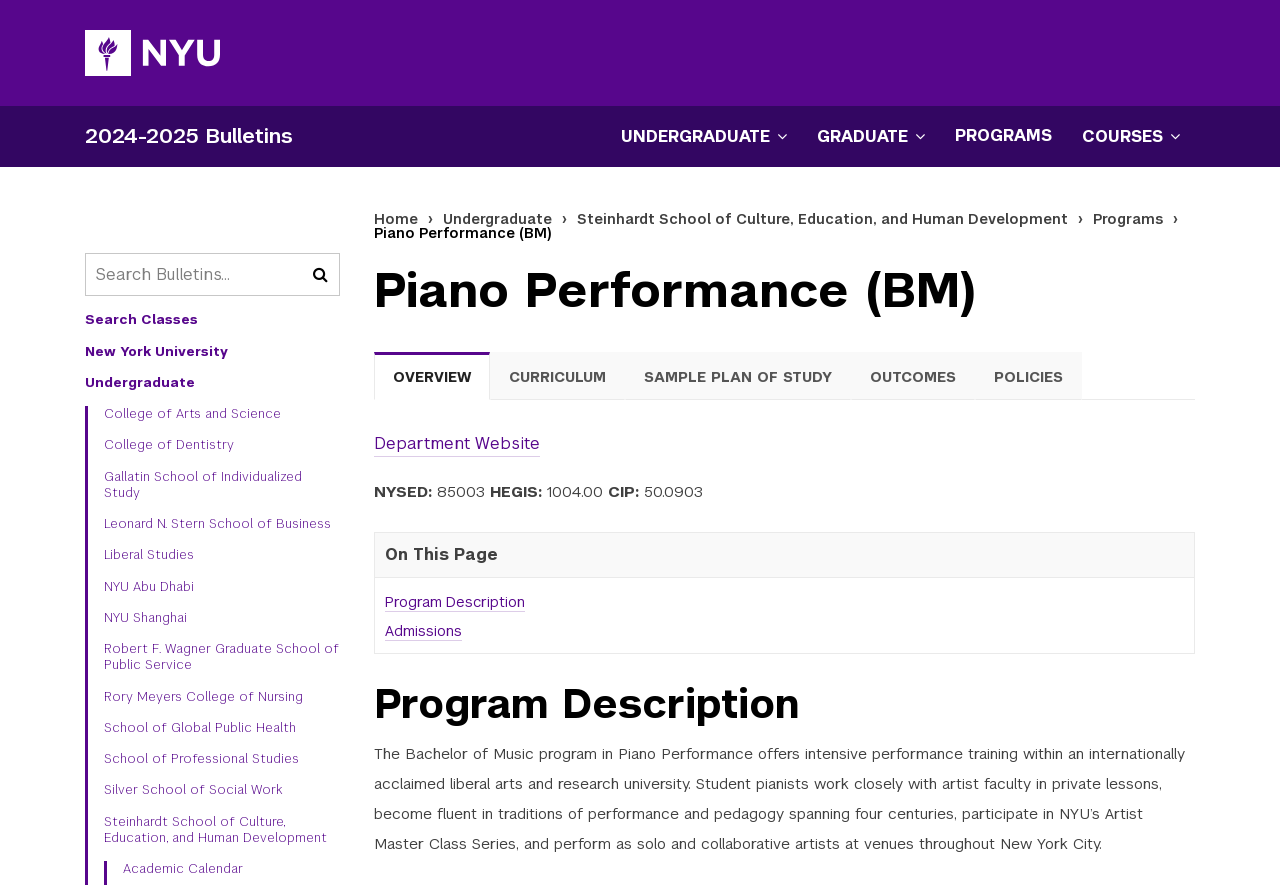Describe all significant elements and features of the webpage.

The webpage is about the Piano Performance (BM) program at New York University (NYU). At the top left, there is a link to the NYU Homepage, accompanied by a small image. Below this, there is a link to the 2024-2025 Bulletins. 

To the right of these links, there is a secondary navigation menu with buttons to open undergraduate and graduate menus, as well as a link to programs. Below this menu, there is a search bar with a submit button and a link to search classes.

On the left side of the page, there is a list of links to various colleges and schools within NYU, including the College of Arts and Science, College of Dentistry, and Steinhardt School of Culture, Education, and Human Development, among others.

Above the main content area, there is a breadcrumbs navigation menu showing the path from the home page to the current page, with links to the undergraduate and Steinhardt School of Culture, Education, and Human Development pages.

The main content area is divided into tabs, with the "OVERVIEW" tab selected by default. The other tabs are "CURRICULUM", "SAMPLE PLAN OF STUDY", "OUTCOMES", and "POLICIES". Below the tabs, there is a link to the department website and a section titled "Taxonomy Codes" with various codes and descriptions.

The main content of the page is a description of the Piano Performance (BM) program, which offers intensive performance training and opportunities to work with artist faculty and perform at various venues in New York City.